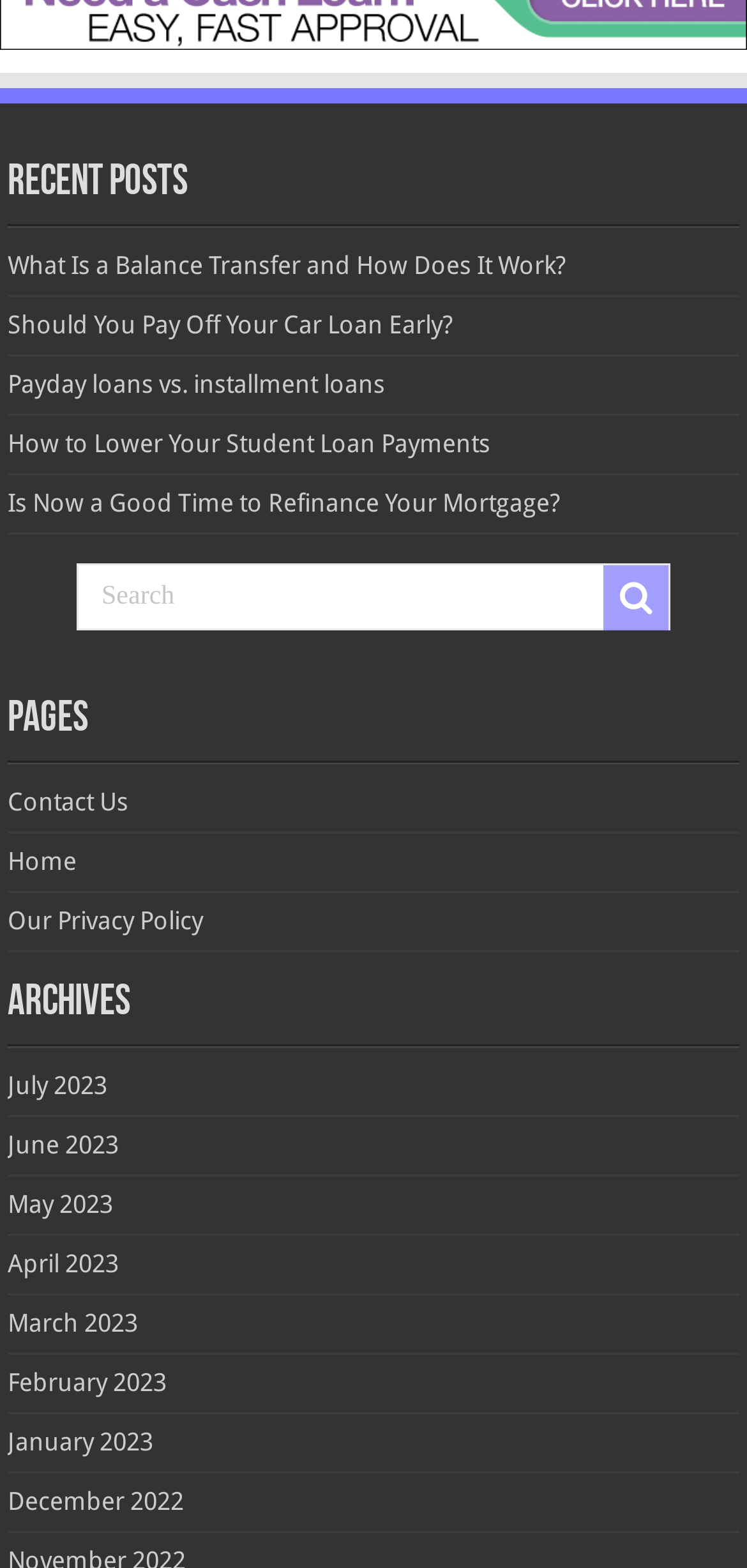Show the bounding box coordinates for the element that needs to be clicked to execute the following instruction: "View the archives for July 2023". Provide the coordinates in the form of four float numbers between 0 and 1, i.e., [left, top, right, bottom].

[0.01, 0.683, 0.143, 0.702]